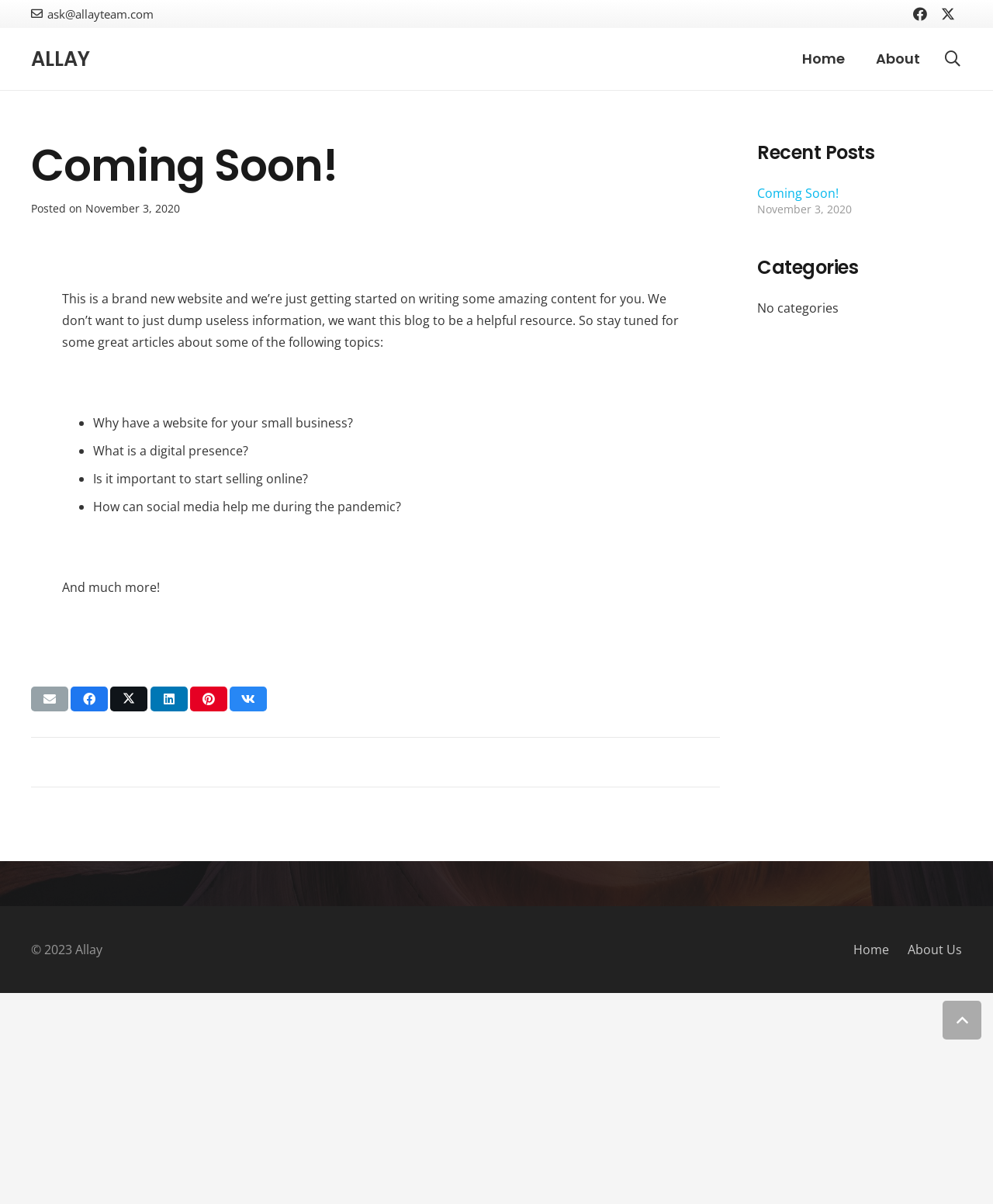Please determine the bounding box coordinates of the element to click on in order to accomplish the following task: "Learn more about Allay". Ensure the coordinates are four float numbers ranging from 0 to 1, i.e., [left, top, right, bottom].

[0.031, 0.037, 0.091, 0.06]